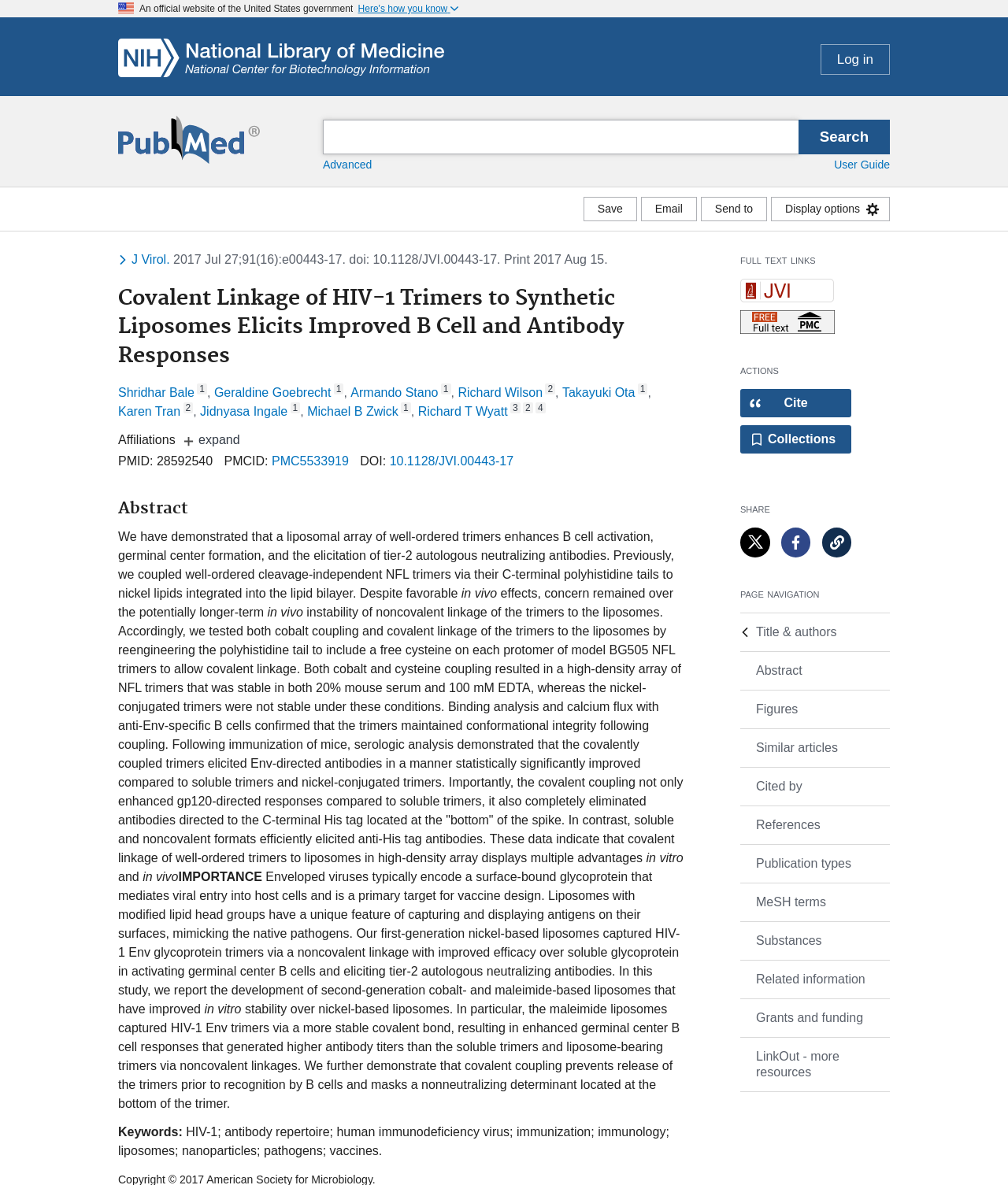Analyze the image and give a detailed response to the question:
How many authors are listed for this article?

I counted the number of authors listed in the author section of the webpage, which includes Shridhar Bale, Geraldine Goebrecht, Armando Stano, Richard Wilson, Takayuki Ota, and others.